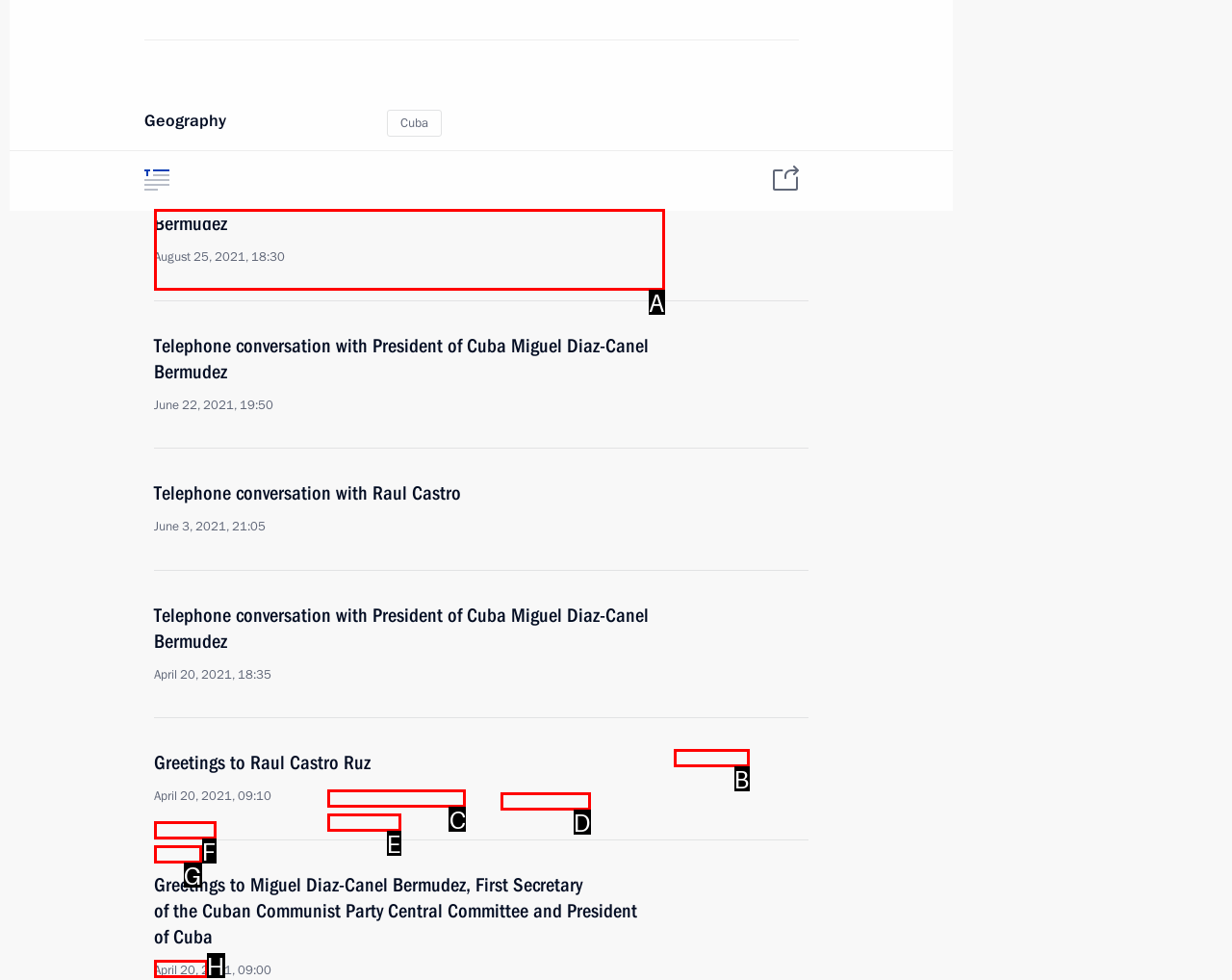Identify the HTML element I need to click to complete this task: Read about the Constitution of Russia Provide the option's letter from the available choices.

C